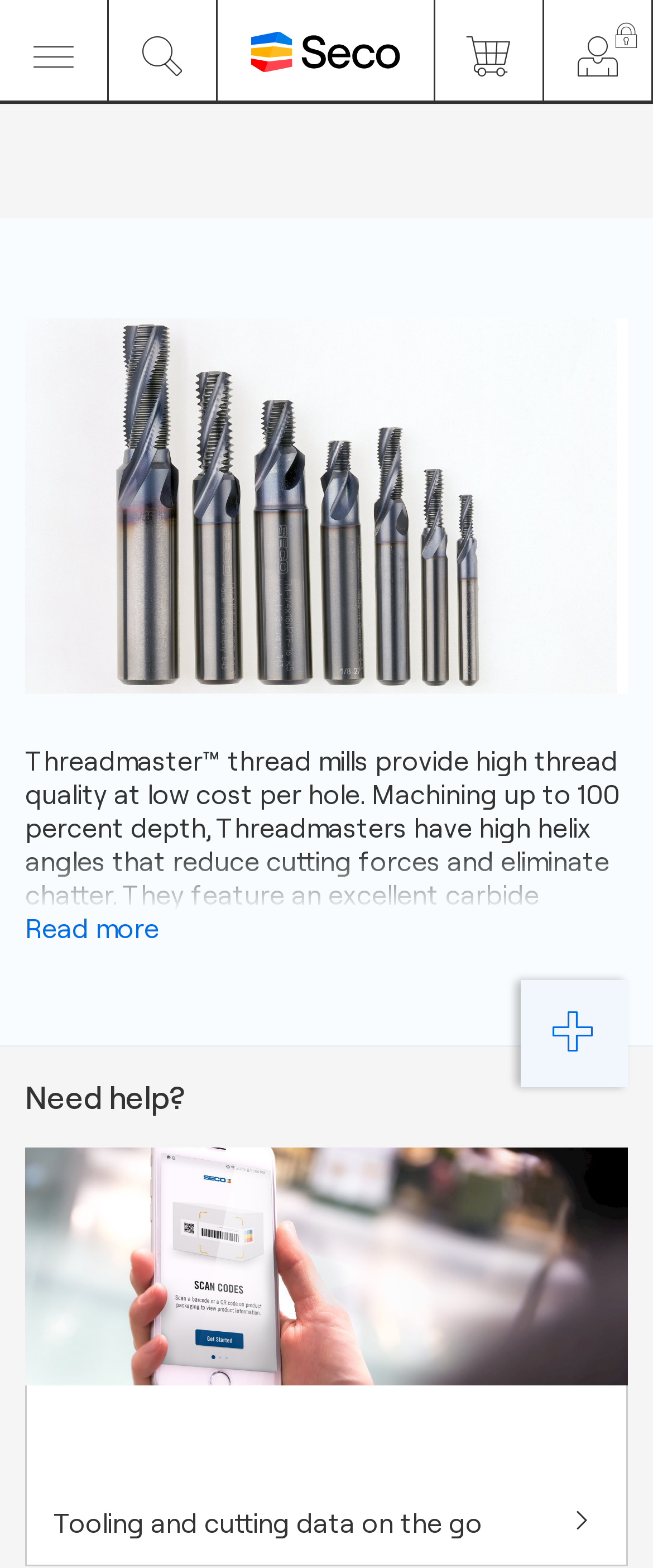What is the range of threads available for Threadmaster – H thread mills? Based on the screenshot, please respond with a single word or phrase.

M4 – M16